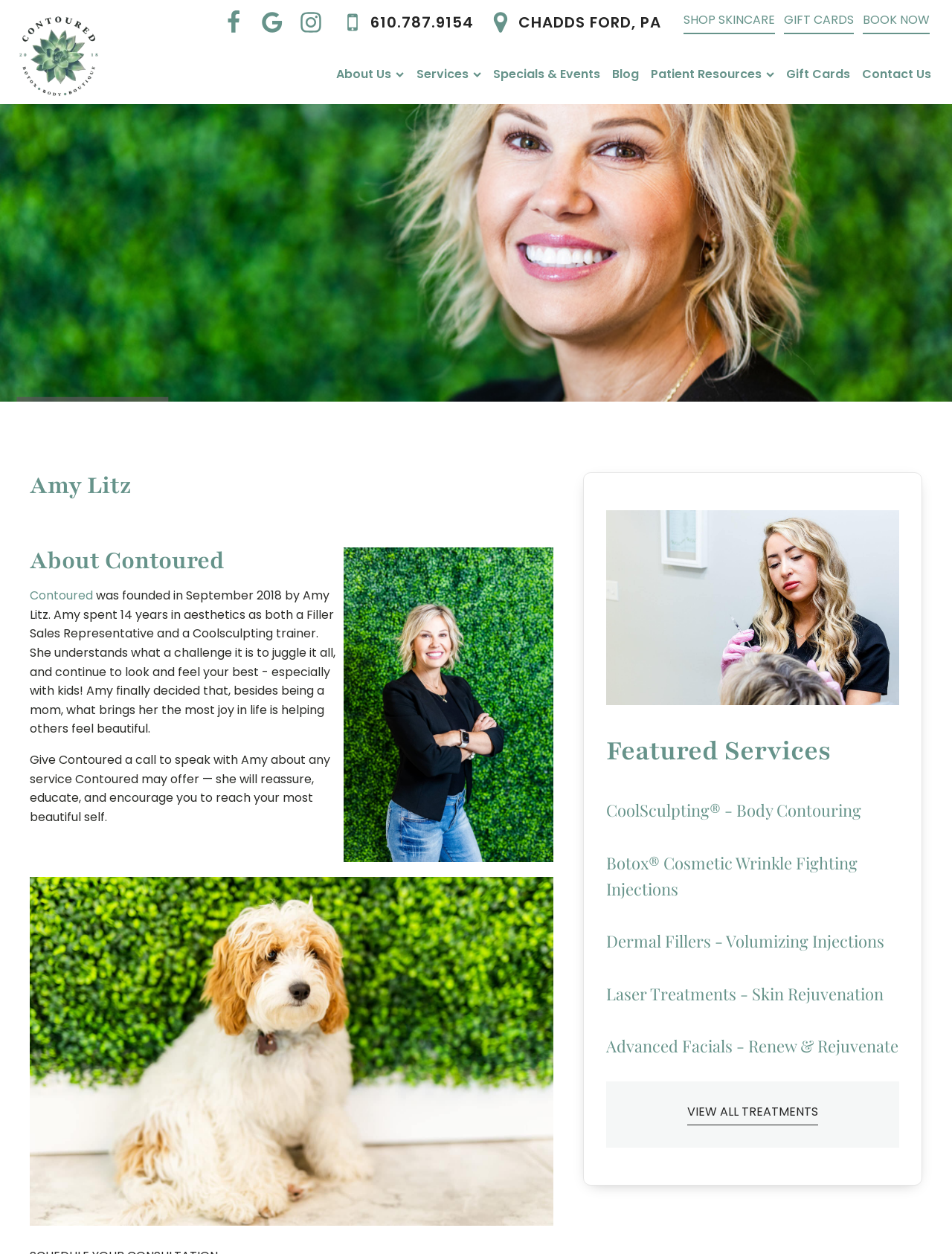What is the phone number to contact Contoured?
Provide a detailed and well-explained answer to the question.

I found the answer by looking at the link element with the text '610.787.9154'.